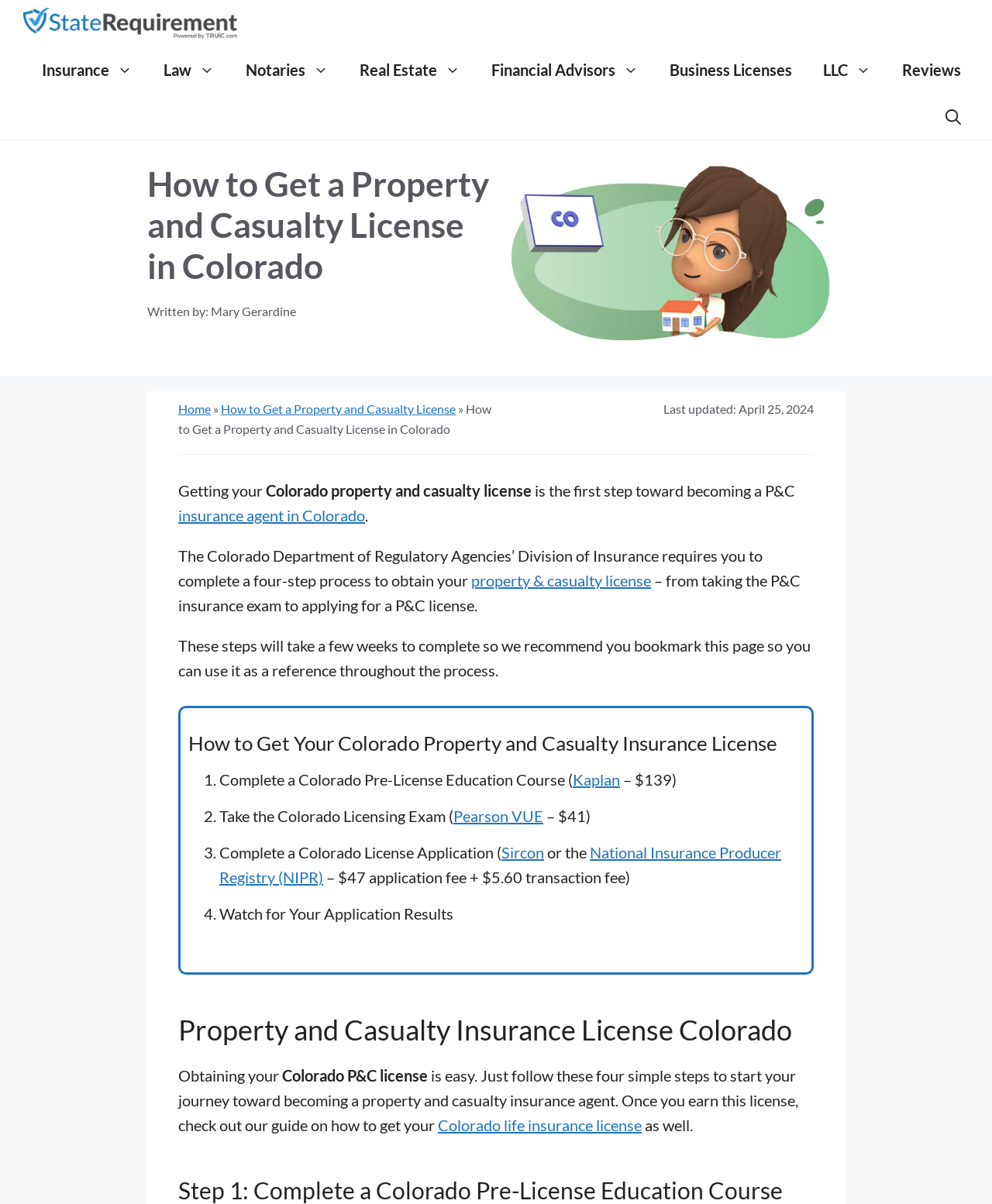Refer to the image and provide a thorough answer to this question:
Who is the author of the webpage content?

The author of the webpage content is Mary Gerardine, which is mentioned in the webpage as 'Written by: Mary Gerardine'.